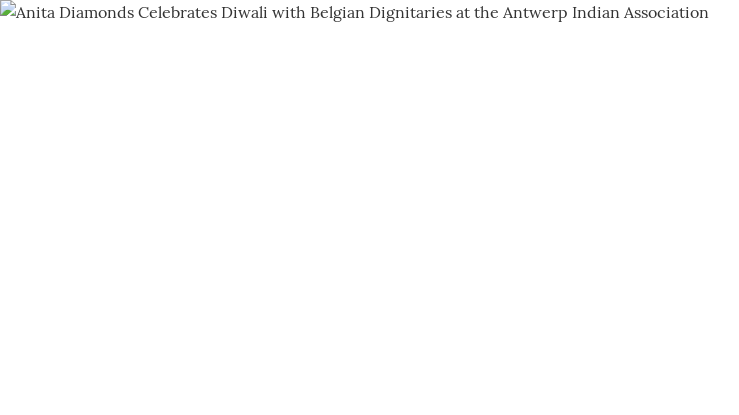List and describe all the prominent features within the image.

The image associated with the event titled "Anita Diamonds Celebrates Diwali with Belgian Dignitaries at the Antwerp Indian Association" showcases a festive atmosphere highlighting the celebration of Diwali. The gathering brought together esteemed Belgian dignitaries, underscoring the cultural and philanthropic connections celebrated during this significant occasion. The event reflects the warmth of Indian traditions and their integration within the Belgian community, emphasizing unity, cooperation, and the joy of celebration amidst diverse backgrounds. This visual representation encapsulates the harmony fostered through shared cultural festivities.